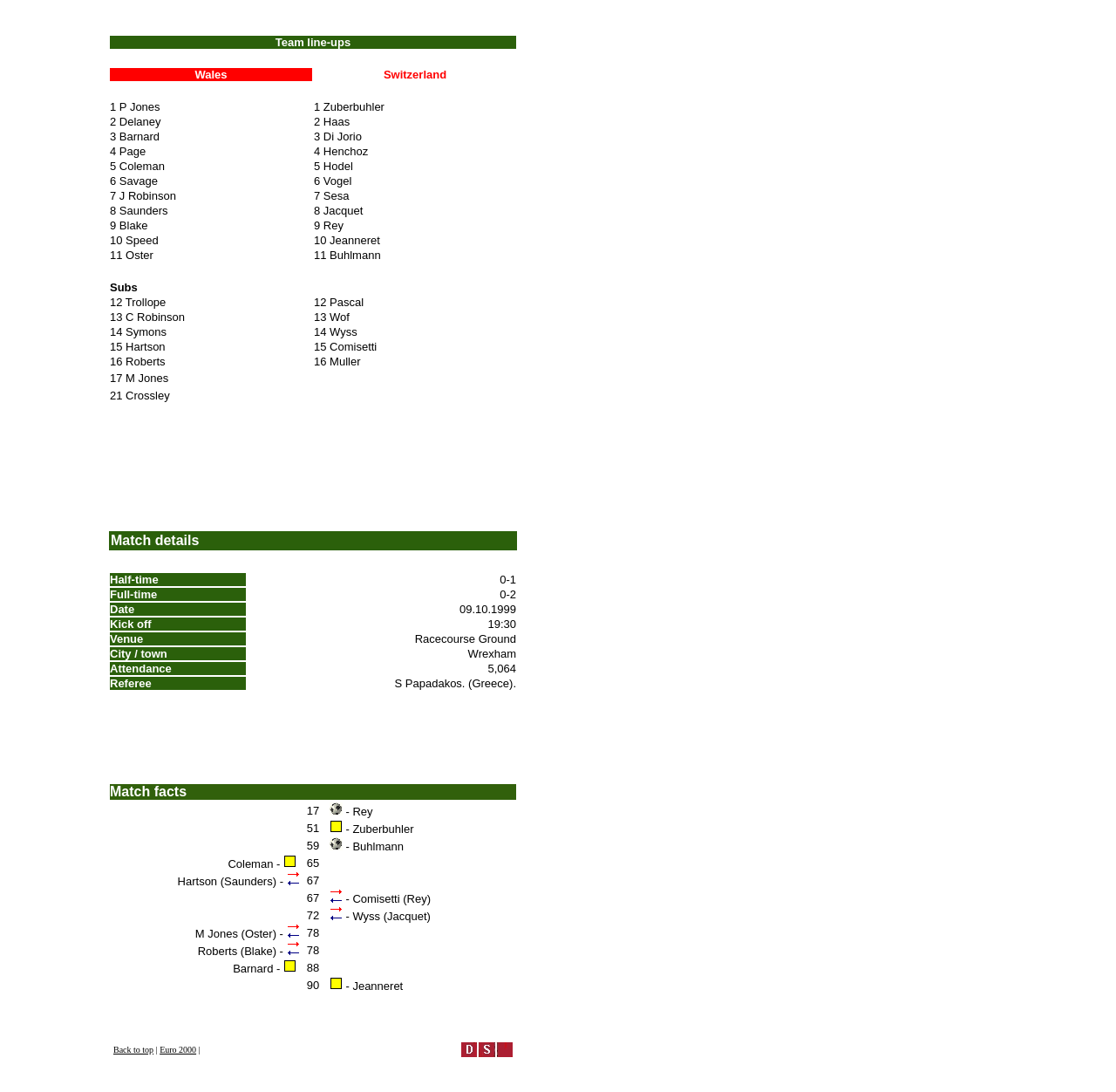What is the purpose of the table?
Answer the question using a single word or phrase, according to the image.

To display team line-ups